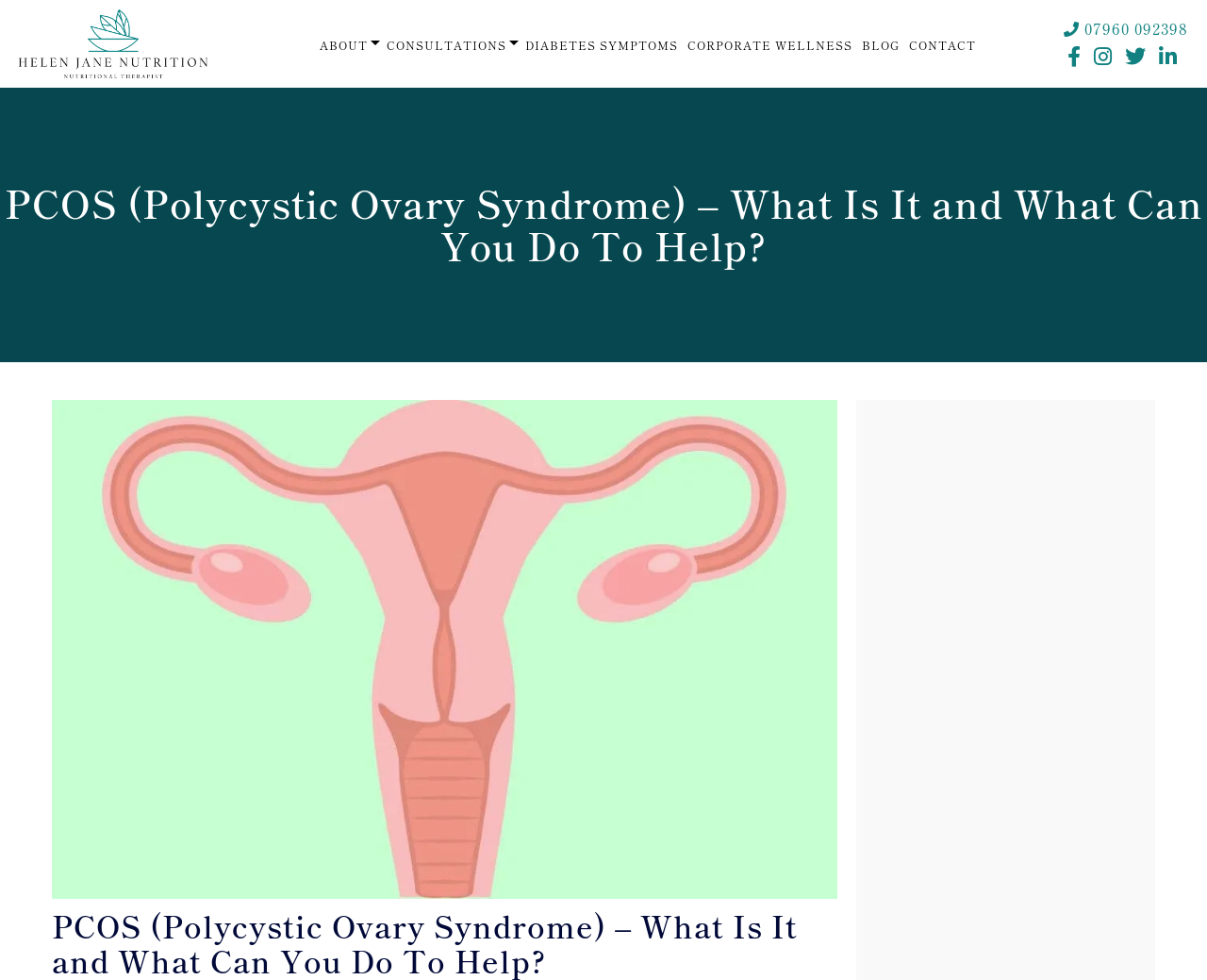Construct a comprehensive description capturing every detail on the webpage.

The webpage is about Polycystic Ovary Syndrome (PCOS) and provides information on what it is and how to help oneself. At the top left corner, there is a logo of Helen Jane Nutrition. Below the logo, there is a navigation menu with links to different sections of the website, including "ABOUT", "CONSULTATIONS", "DIABETES SYMPTOMS", "CORPORATE WELLNESS", "BLOG", and "CONTACT". These links are aligned horizontally and take up about half of the screen width.

On the top right corner, there is a phone number "07960 092398" and four social media icons. Below the navigation menu, there is a main heading that spans the entire width of the screen, which reads "PCOS (Polycystic Ovary Syndrome) – What Is It and What Can You Do To Help?".

Below the main heading, there is an image of a nutritionist, which takes up about half of the screen width. Next to the image, there is a subheading with the same text as the main heading. The image and subheading are positioned side by side, taking up the entire screen width.